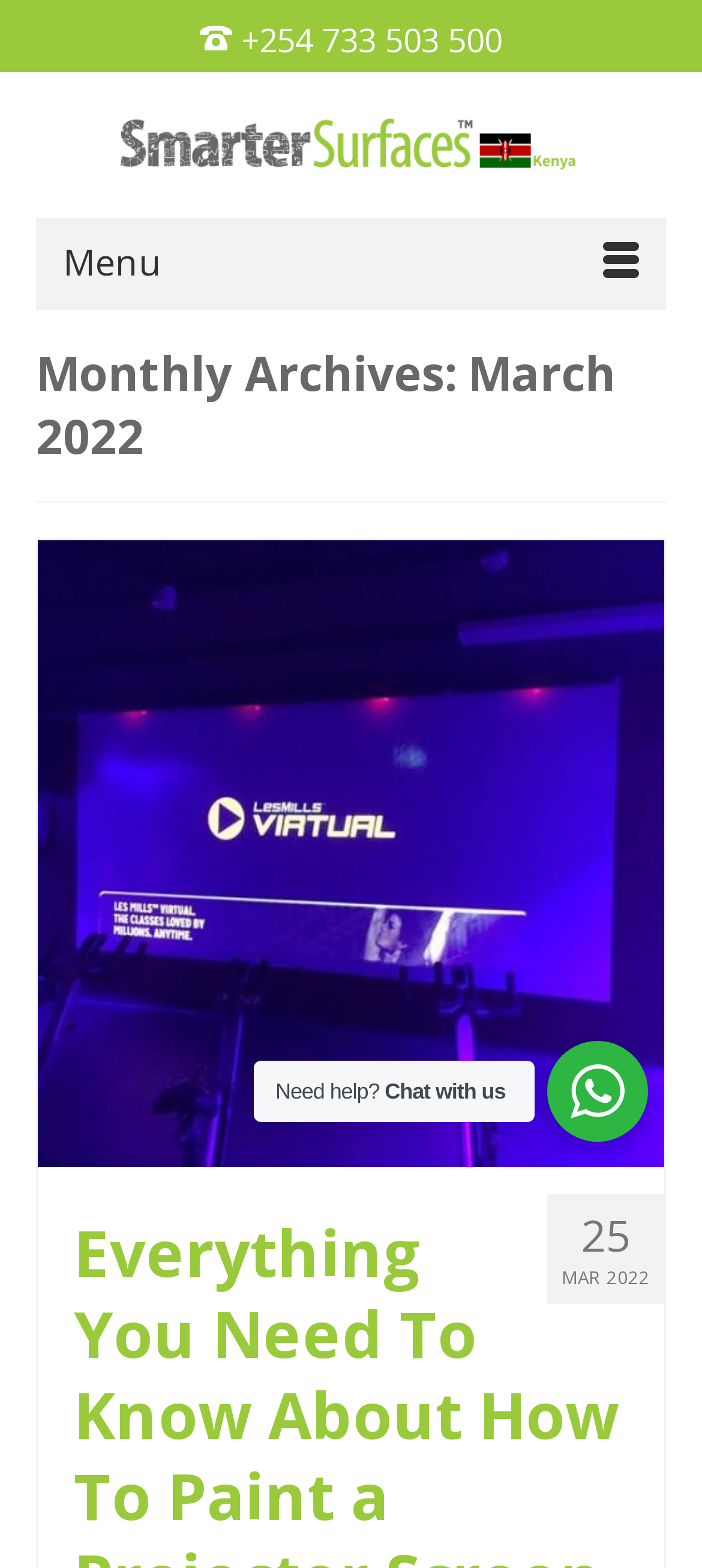Identify the bounding box for the given UI element using the description provided. Coordinates should be in the format (top-left x, top-left y, bottom-right x, bottom-right y) and must be between 0 and 1. Here is the description: a2ps 4.13b

None